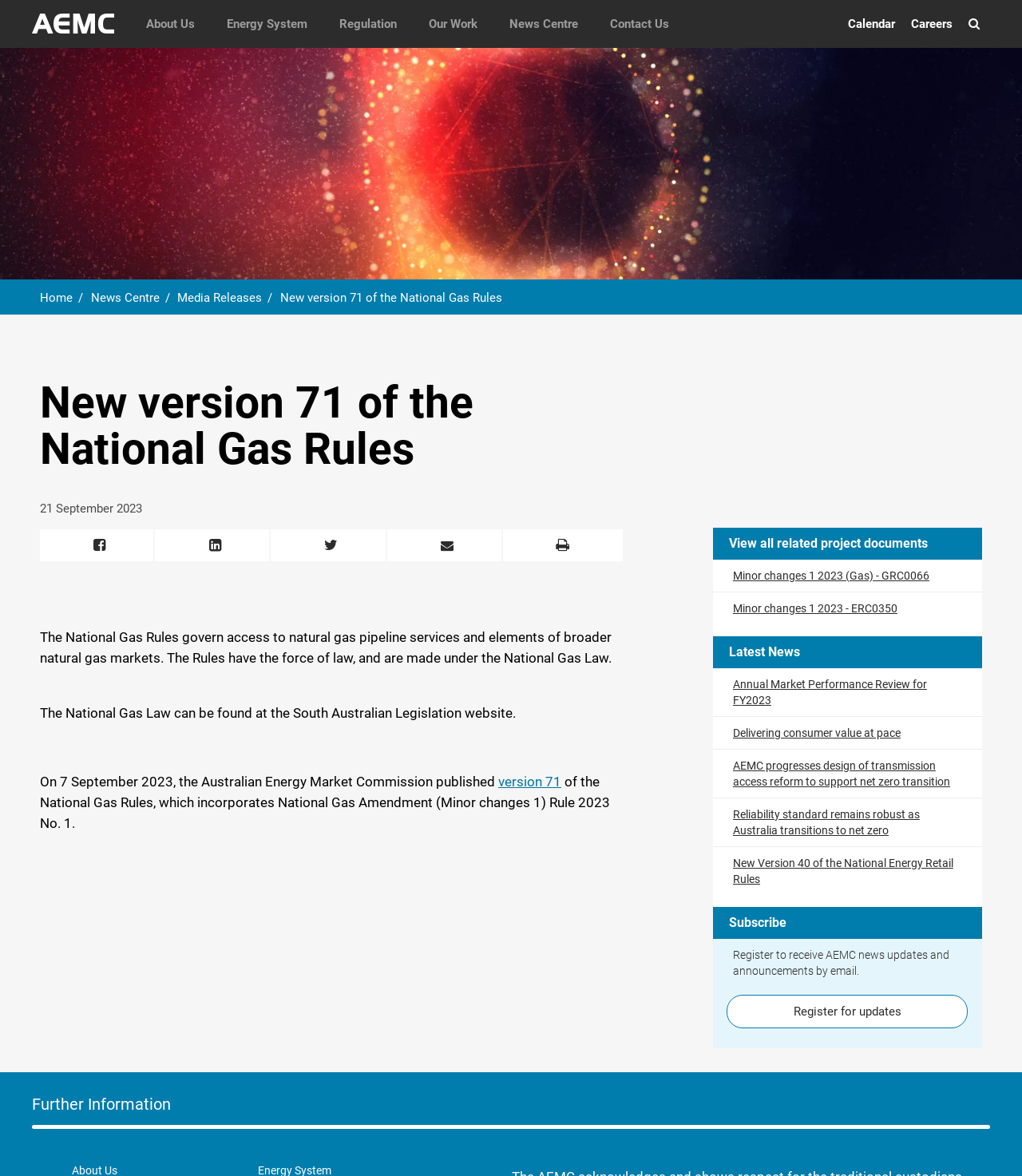Pinpoint the bounding box coordinates of the clickable element to carry out the following instruction: "Go to About Us."

[0.127, 0.0, 0.206, 0.041]